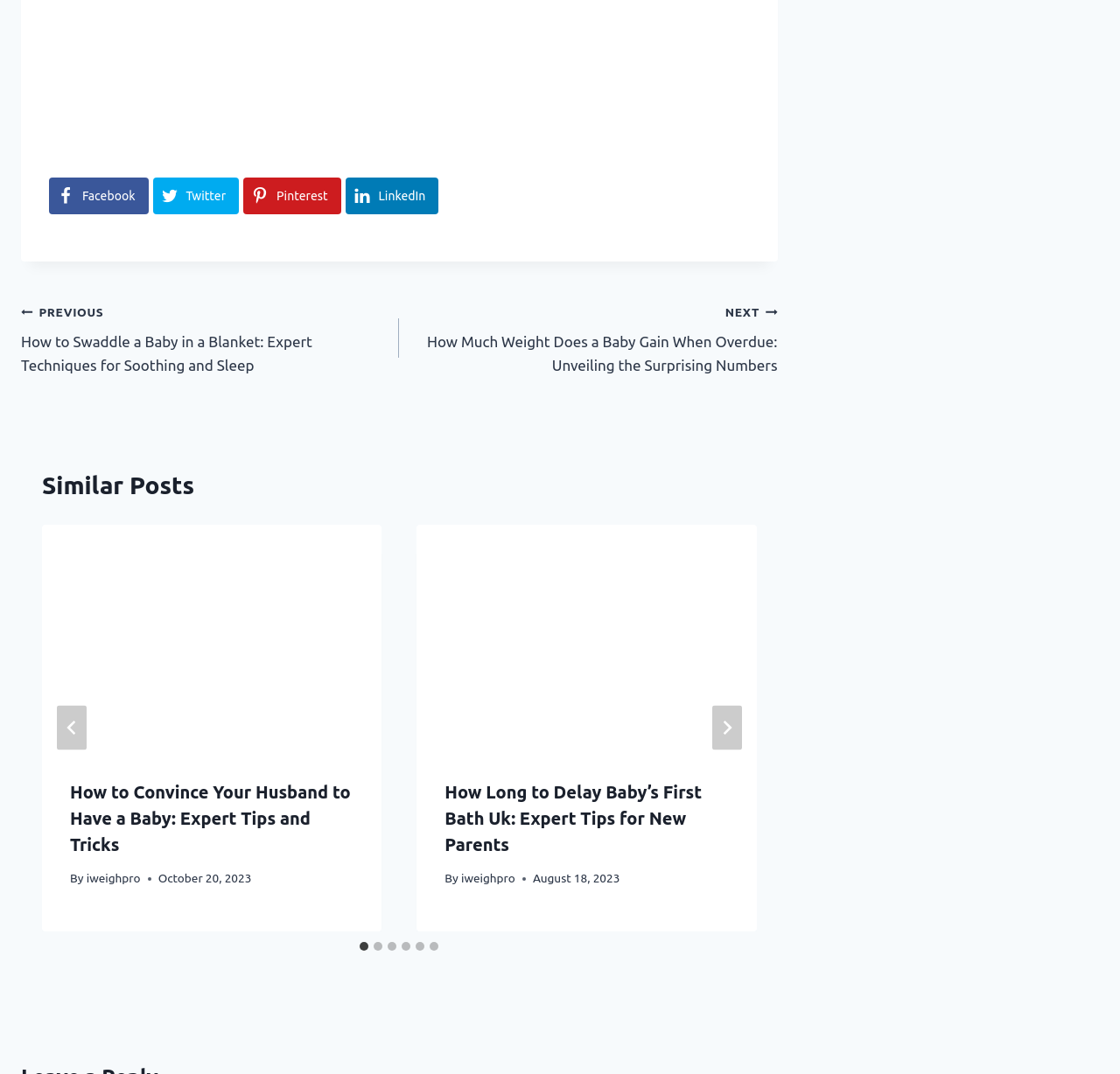Answer briefly with one word or phrase:
What social media platforms are available?

Facebook, Twitter, Pinterest, LinkedIn